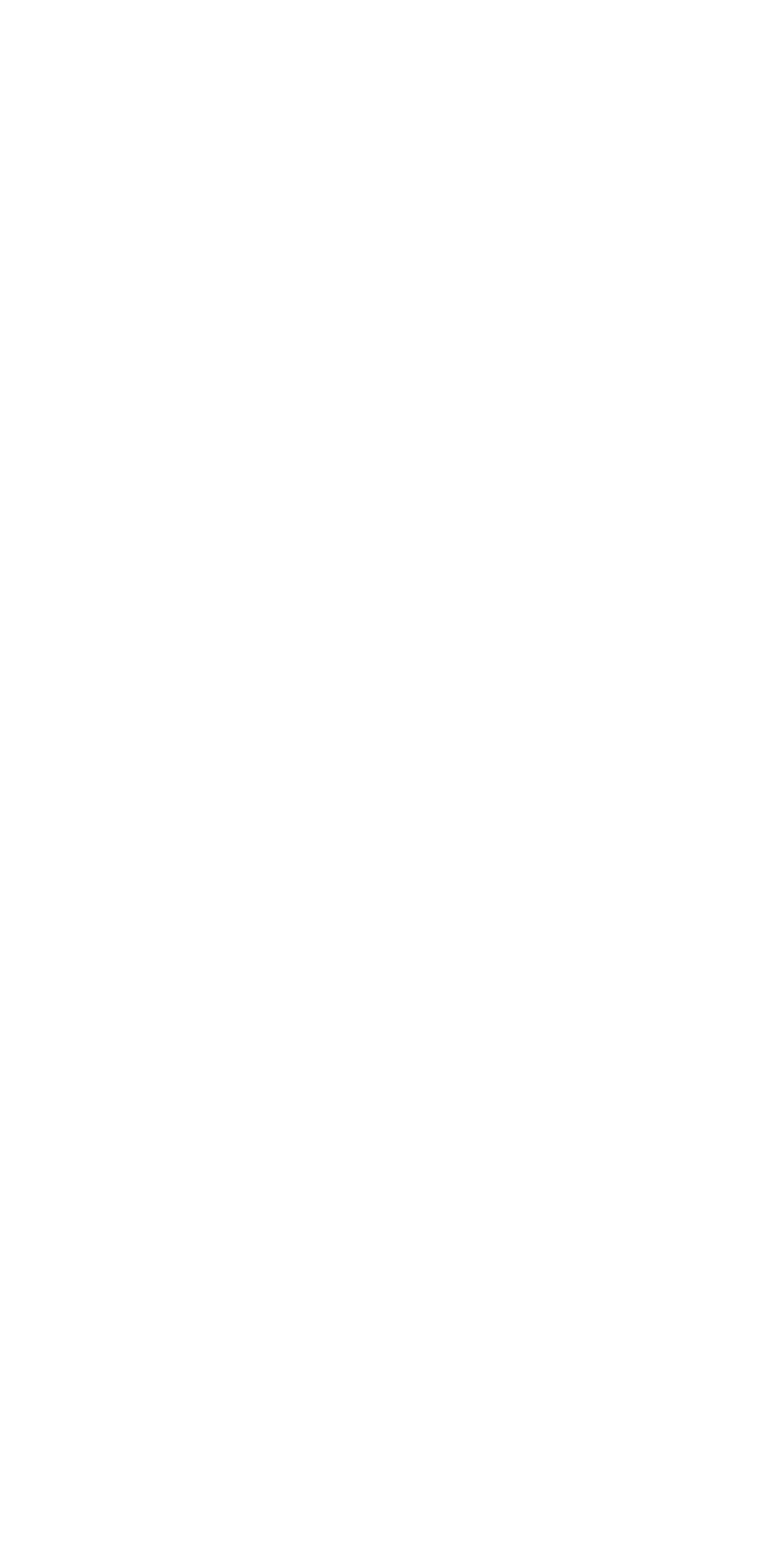How many QuickLinks are there?
Examine the image and provide an in-depth answer to the question.

I counted the number of links under the 'QuickLinks' heading, which are 'Track your Order', 'Terms and Conditions', 'Return Policy', 'Privacy Policy'. There are 4 links in total.